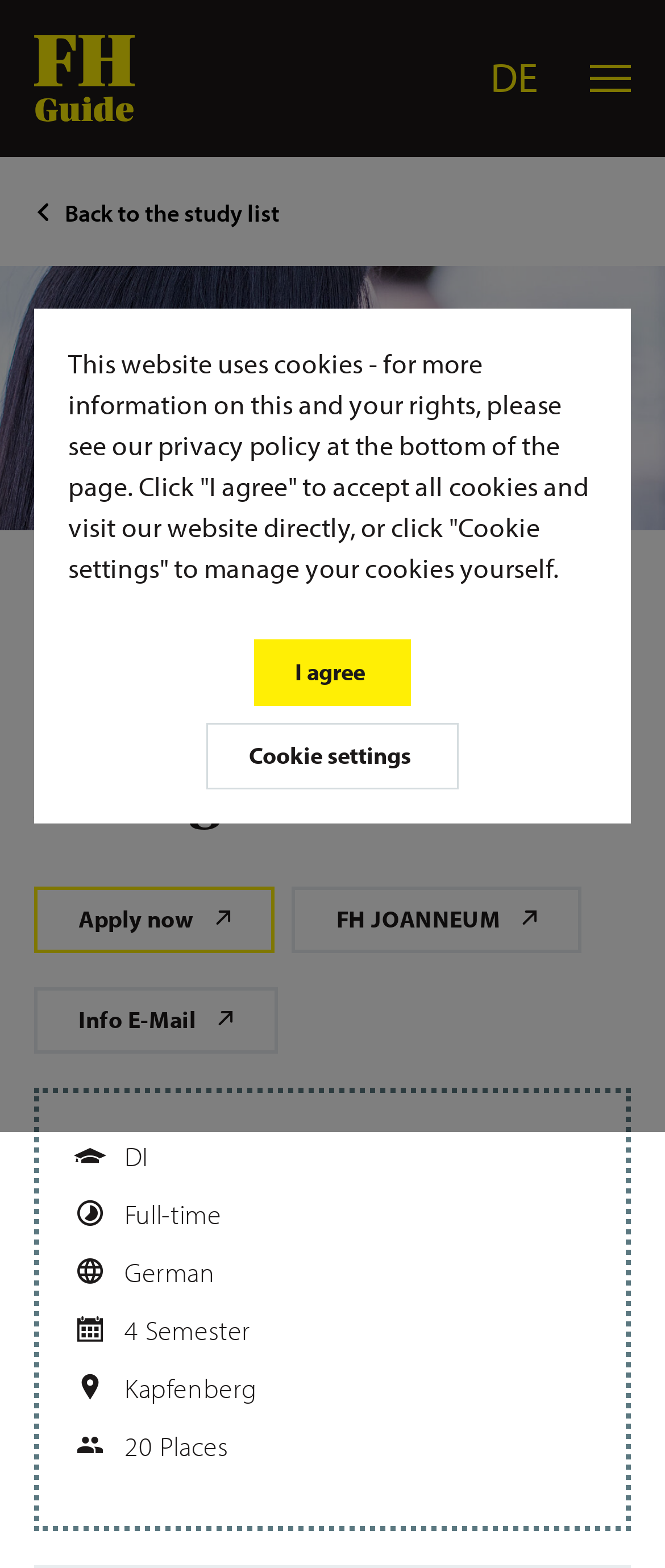Please locate the bounding box coordinates of the region I need to click to follow this instruction: "Go to FH JOANNEUM website".

[0.439, 0.565, 0.874, 0.608]